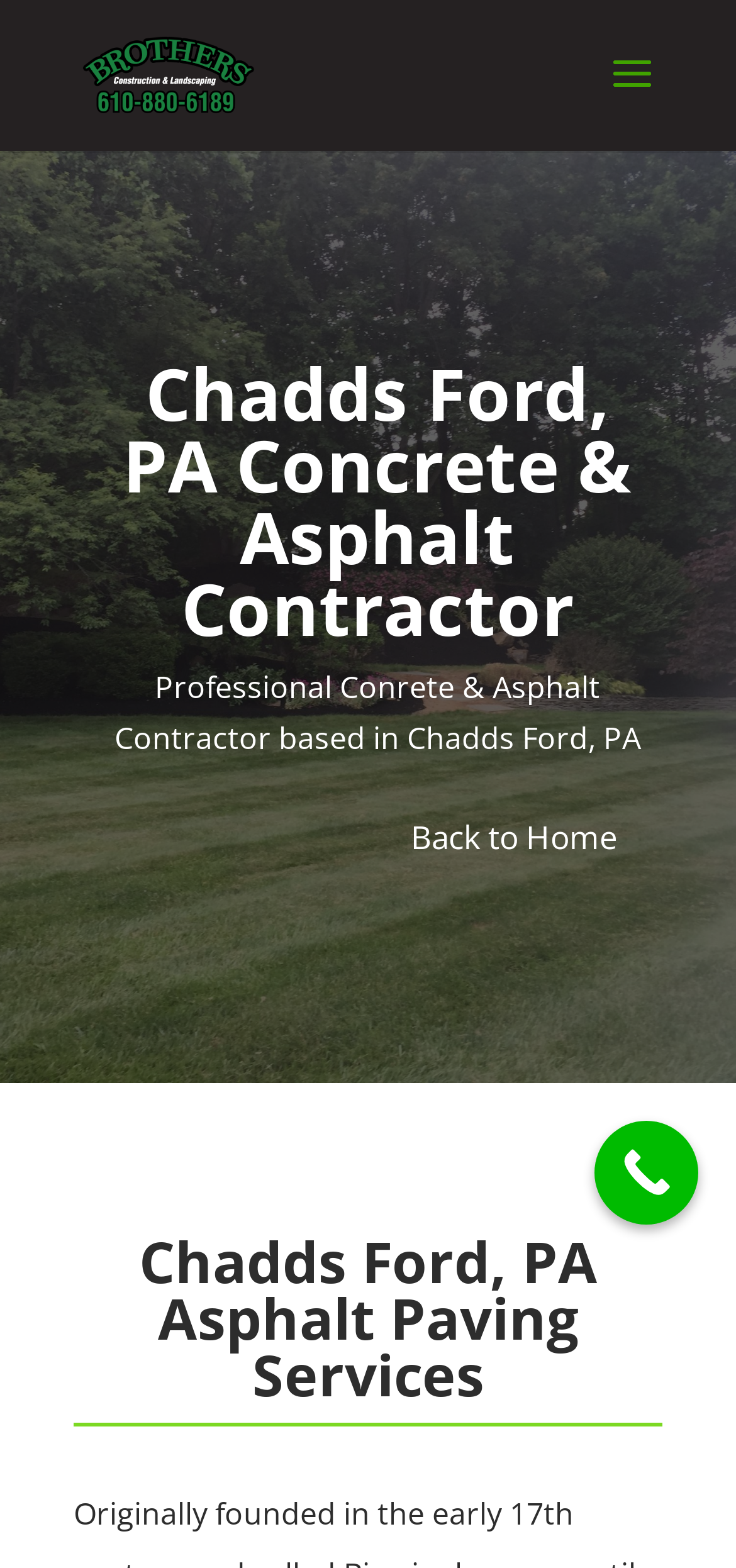Identify the bounding box for the UI element specified in this description: "Back to Home". The coordinates must be four float numbers between 0 and 1, formatted as [left, top, right, bottom].

[0.515, 0.512, 0.884, 0.559]